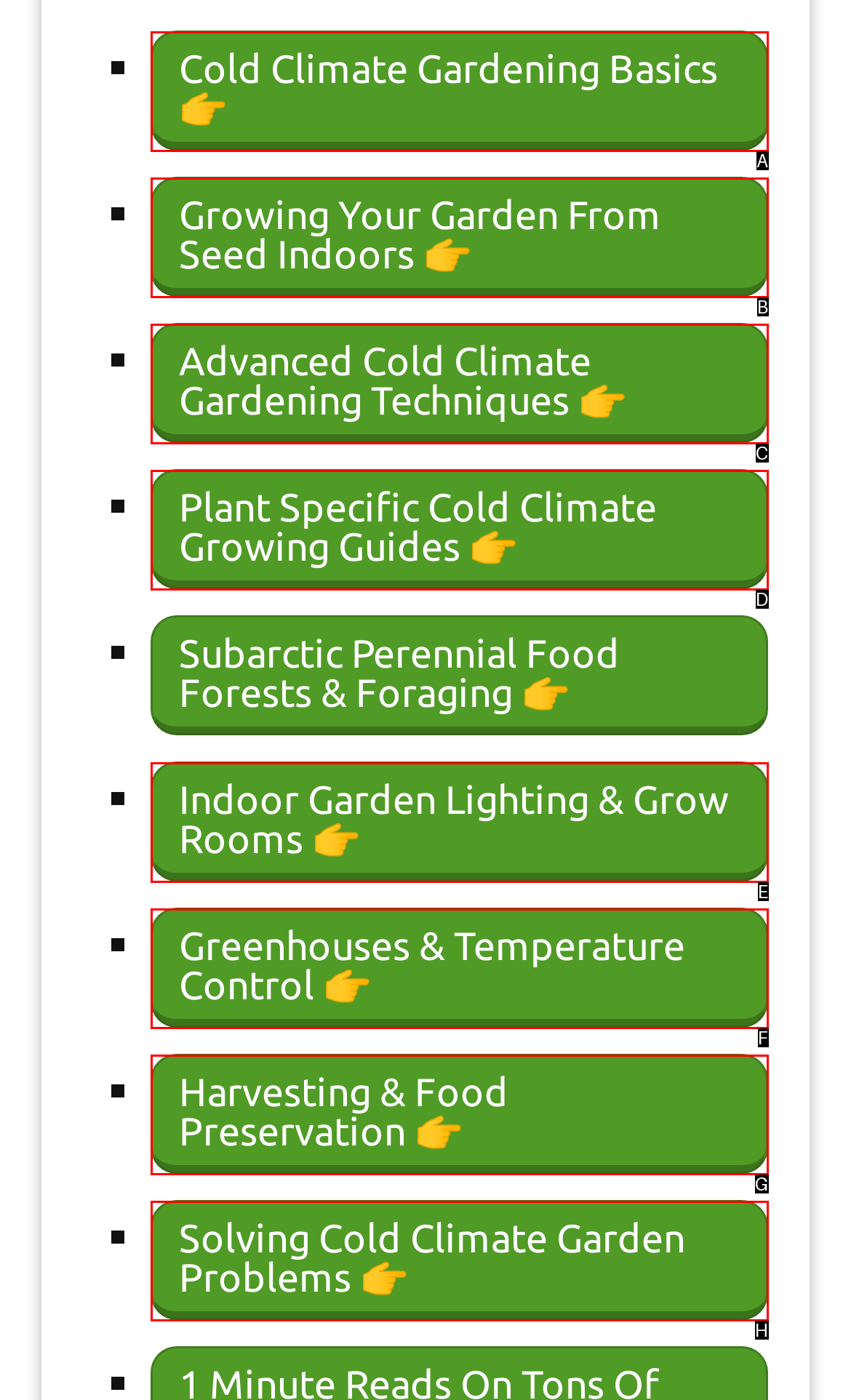Please select the letter of the HTML element that fits the description: Harvesting & Food Preservation 👉. Answer with the option's letter directly.

G